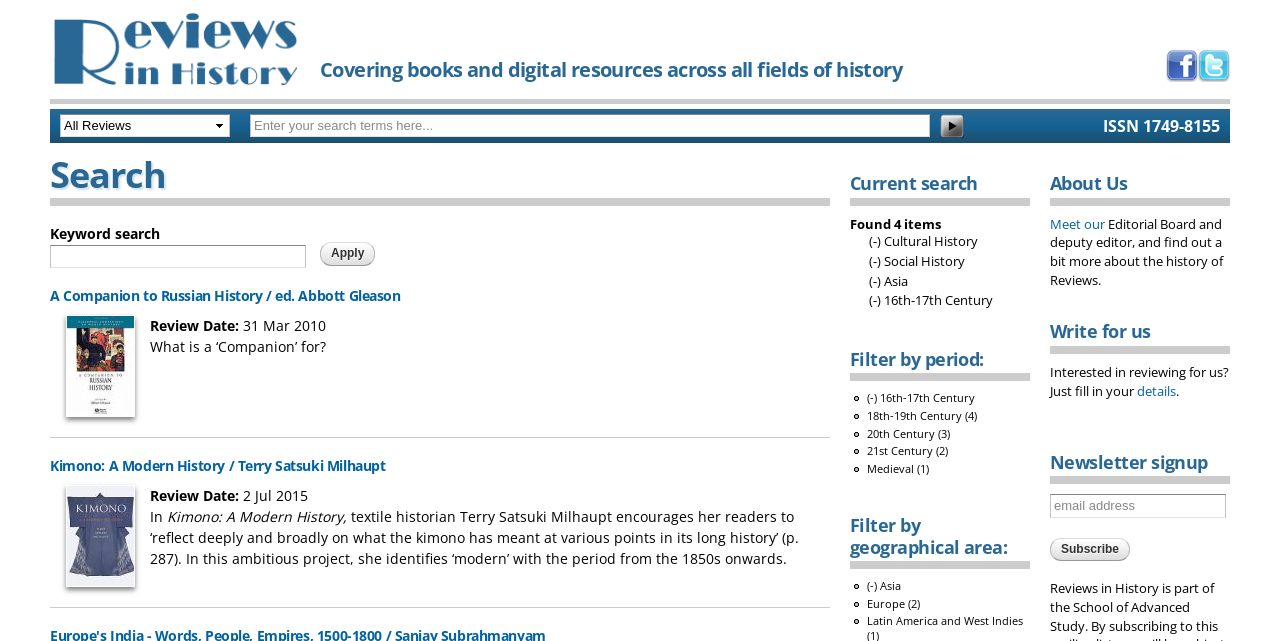What is the review date of 'A Companion to Russian History'?
Look at the screenshot and respond with a single word or phrase.

31 Mar 2010